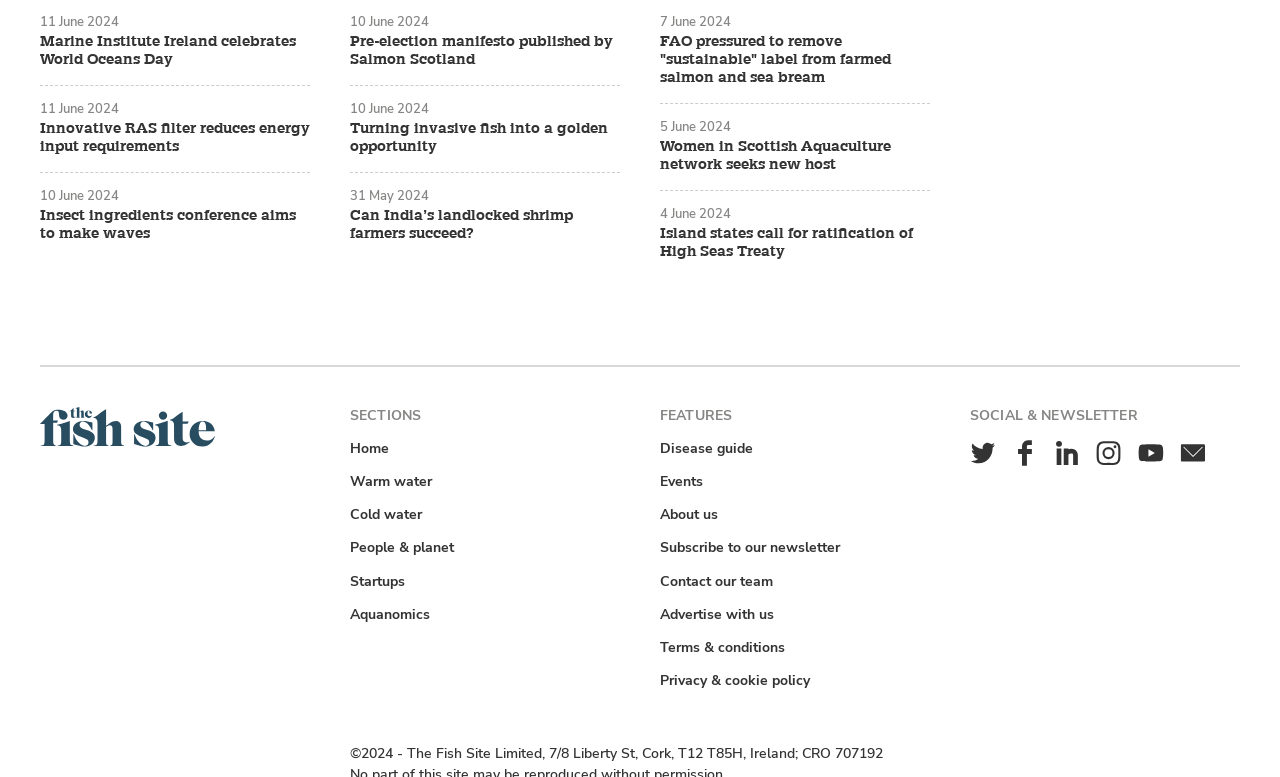Pinpoint the bounding box coordinates of the clickable area necessary to execute the following instruction: "Follow The Fish Site on Twitter". The coordinates should be given as four float numbers between 0 and 1, namely [left, top, right, bottom].

[0.755, 0.564, 0.781, 0.603]